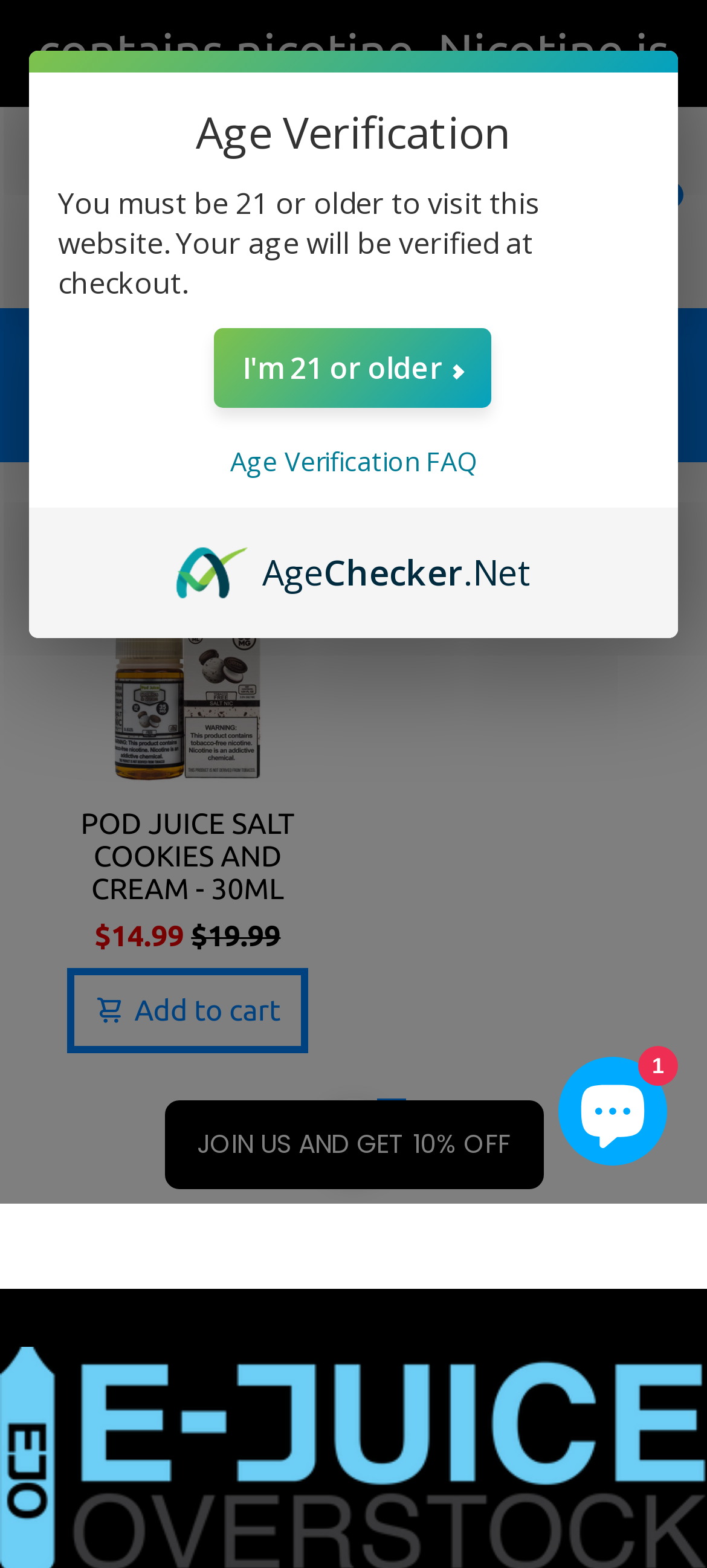Determine the bounding box coordinates for the HTML element mentioned in the following description: "parent_node: 0". The coordinates should be a list of four floats ranging from 0 to 1, represented as [left, top, right, bottom].

[0.83, 0.116, 0.891, 0.148]